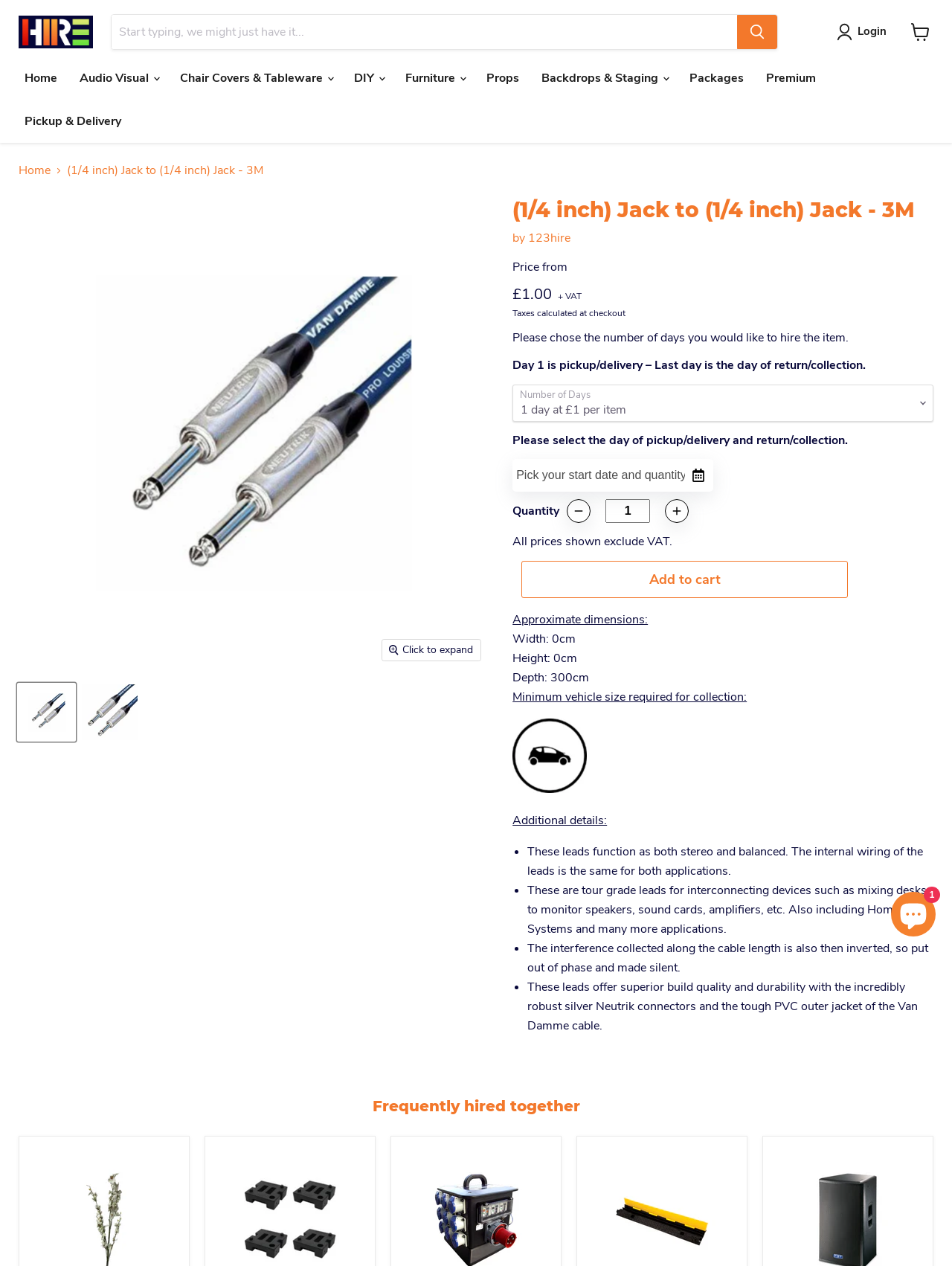Describe all visible elements and their arrangement on the webpage.

This webpage is an e-commerce product page for a "(1/4 inch) Jack to (1/4 inch) Jack - 3M" audio cable. At the top, there is a navigation menu with links to "Home", "Login", "View cart", and a search bar. Below the navigation menu, there is a breadcrumb navigation section showing the current page's location in the website's hierarchy.

The main content of the page is divided into two sections. On the left, there is a product image and a button to expand or collapse the product details. On the right, there is a product description section with the product title, price, and a brief description. The product title is "(1/4 inch) Jack to (1/4 inch) Jack - 3M" and it is sold by "123hire". The price is displayed as "£1.00 + VAT" with a note that taxes will be calculated at checkout.

Below the product description, there is a section to select the number of days to hire the item, with a dropdown menu to choose the number of days and a calendar to select the pickup and return dates. There is also a quantity selector and an "Add to cart" button.

Further down the page, there is a section displaying the product's dimensions, minimum vehicle size required for collection, and additional details about the product. The additional details section lists the product's features, including its ability to function as both stereo and balanced, its internal wiring, and its durability.

At the bottom of the page, there is a section titled "Frequently hired together" and a chat window for Shopify online store support.

There are several buttons and links throughout the page, including a "Click to expand" button to show more product details, a "Search" button, and links to other product categories and the website's main pages.